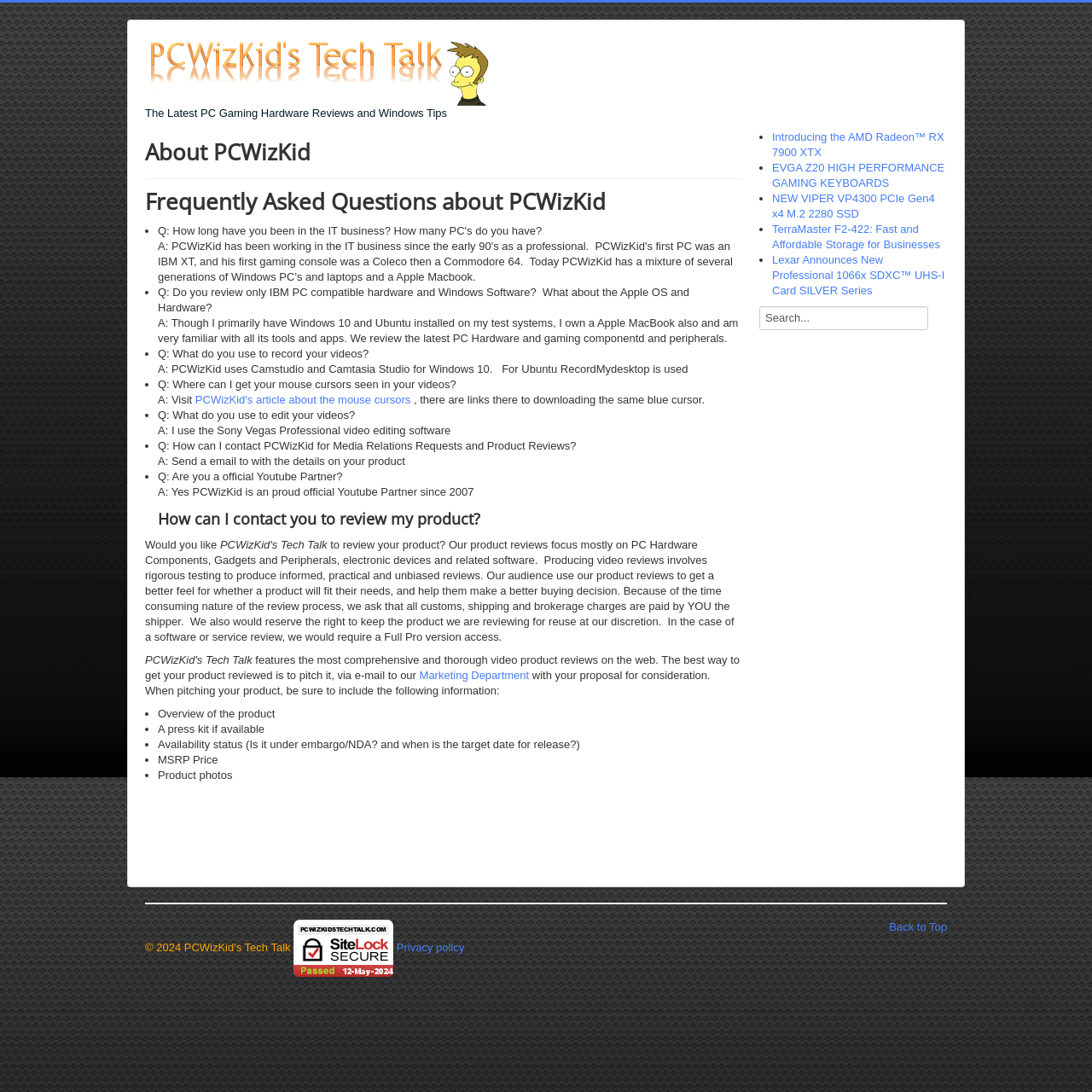Give an in-depth explanation of the webpage layout and content.

This webpage is about PCWizKid, a tech reviewer and YouTube personality. At the top, there is a link to "PCWizKid's Tech Talk" with an accompanying image. Below this, there is a main section with two headings: "About PCWizKid" and "Frequently Asked Questions about PCWizKid".

The FAQ section is divided into several questions and answers, each marked with a bullet point. The questions include "Do you review only IBM PC compatible hardware and Windows Software?", "What do you use to record your videos?", and "How can I contact PCWizKid for Media Relations Requests and Product Reviews?". The answers provide detailed information about PCWizKid's review process, equipment, and contact information.

Following the FAQ section, there is a heading "How can I contact you to review my product?" with a detailed article about the product review process. The article explains that PCWizKid focuses on reviewing PC hardware components, gadgets, and peripherals, and provides guidelines for pitching products for review.

On the right side of the page, there is a list of links to various product reviews, including the AMD Radeon RX 7900 XTX, EVGA Z20 gaming keyboards, and TerraMaster F2-422 SSD. There is also a search box and a section with links to the top of the page, website security, and privacy policy.

At the very bottom of the page, there is a separator line and a link to "Back to Top".